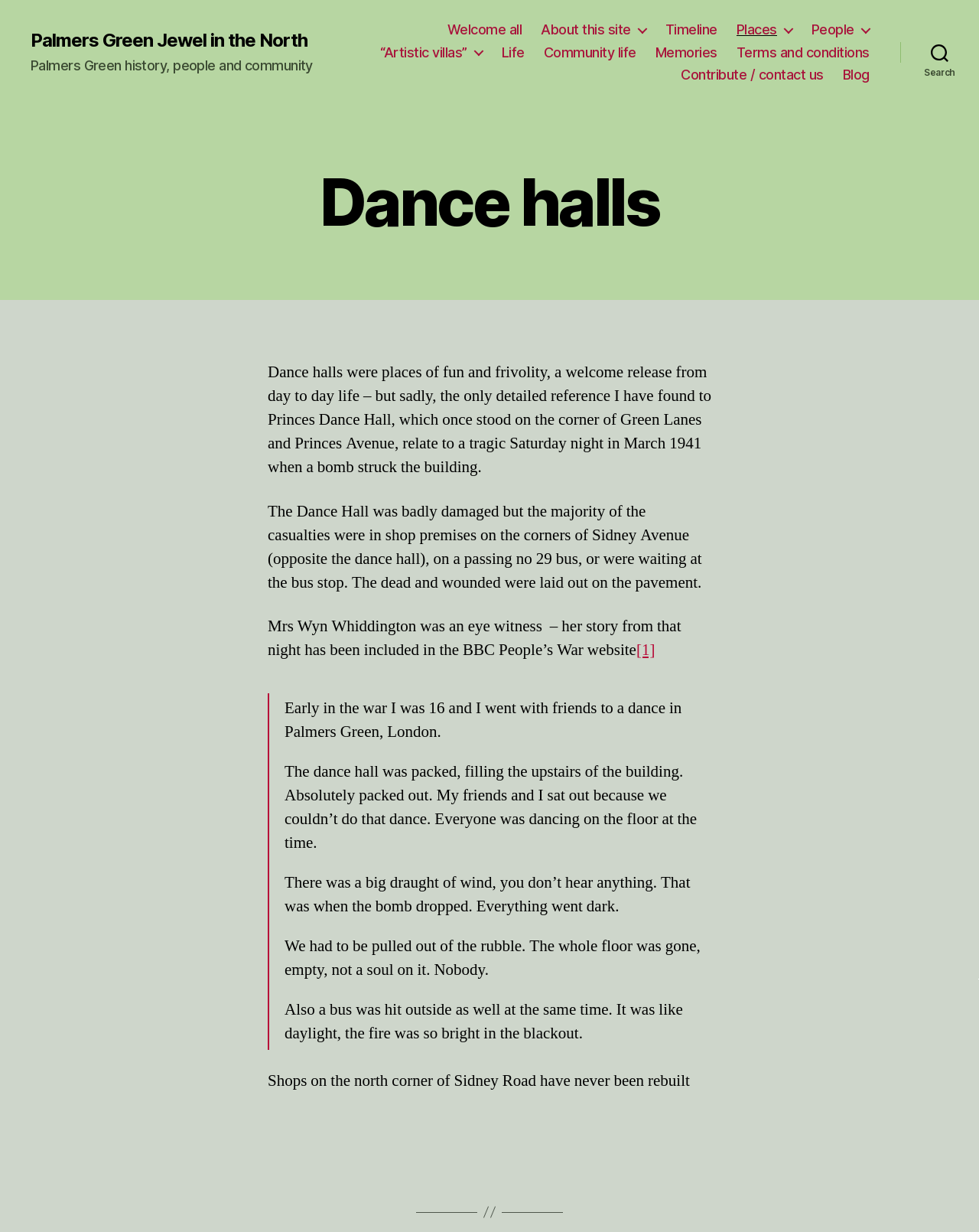Please identify the bounding box coordinates of the element on the webpage that should be clicked to follow this instruction: "Search for something". The bounding box coordinates should be given as four float numbers between 0 and 1, formatted as [left, top, right, bottom].

[0.92, 0.029, 1.0, 0.056]